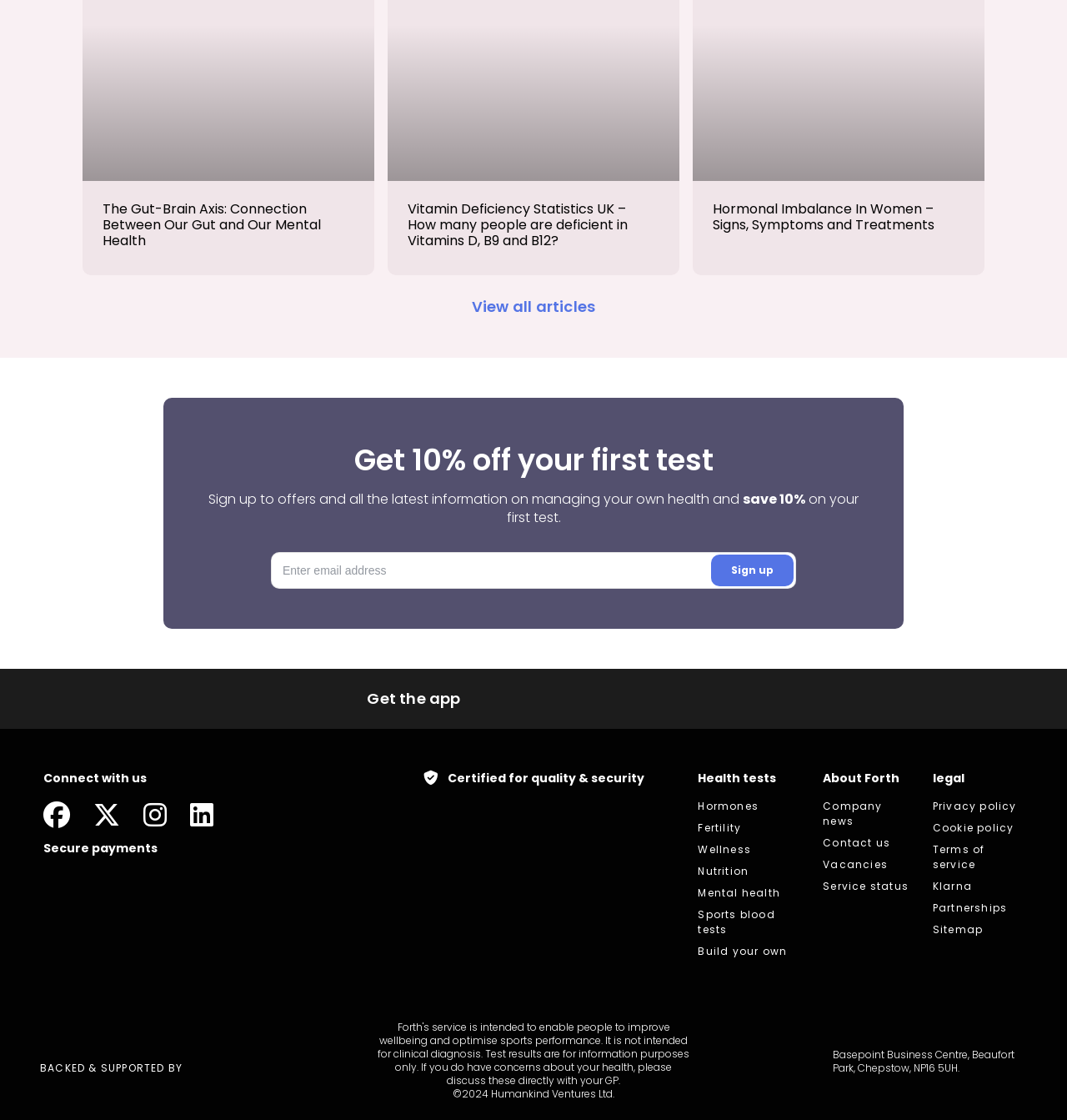Locate the bounding box coordinates of the clickable region to complete the following instruction: "Click the link to thegadgetly.de."

None